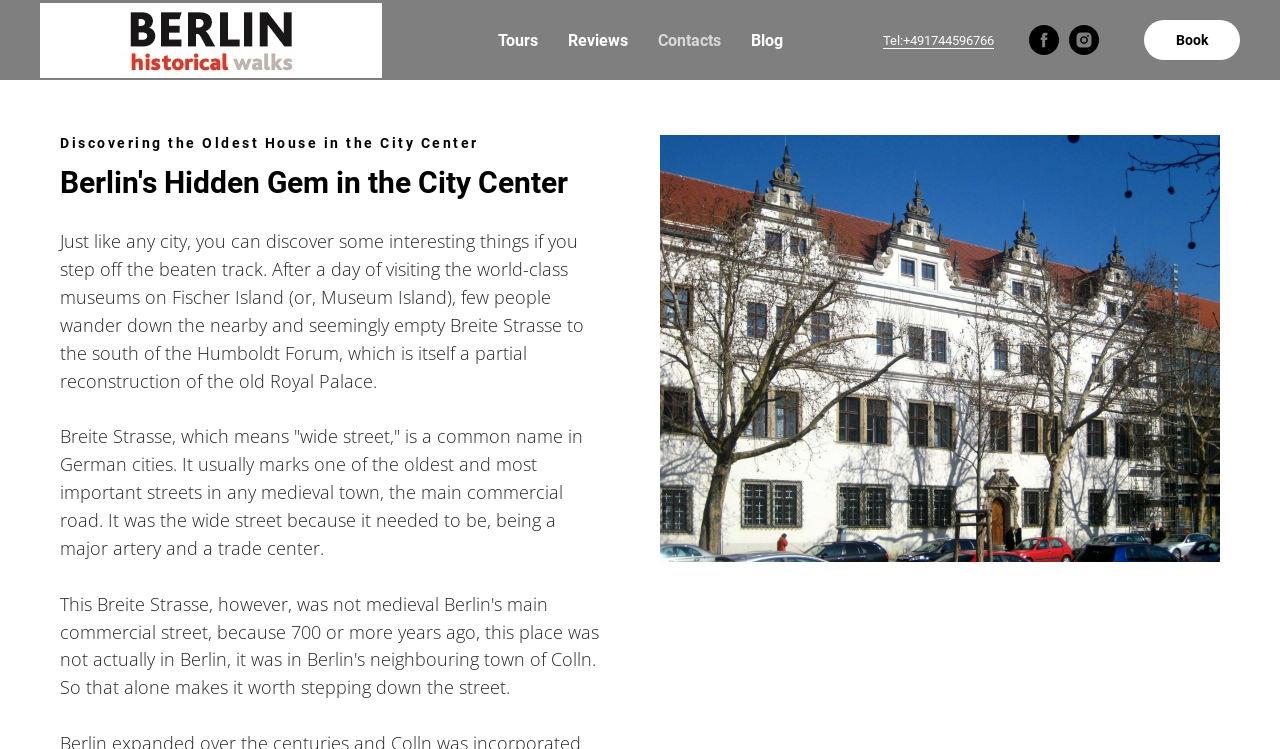Using the given element description, provide the bounding box coordinates (top-left x, top-left y, bottom-right x, bottom-right y) for the corresponding UI element in the screenshot: Contacts

[0.514, 0.041, 0.563, 0.066]